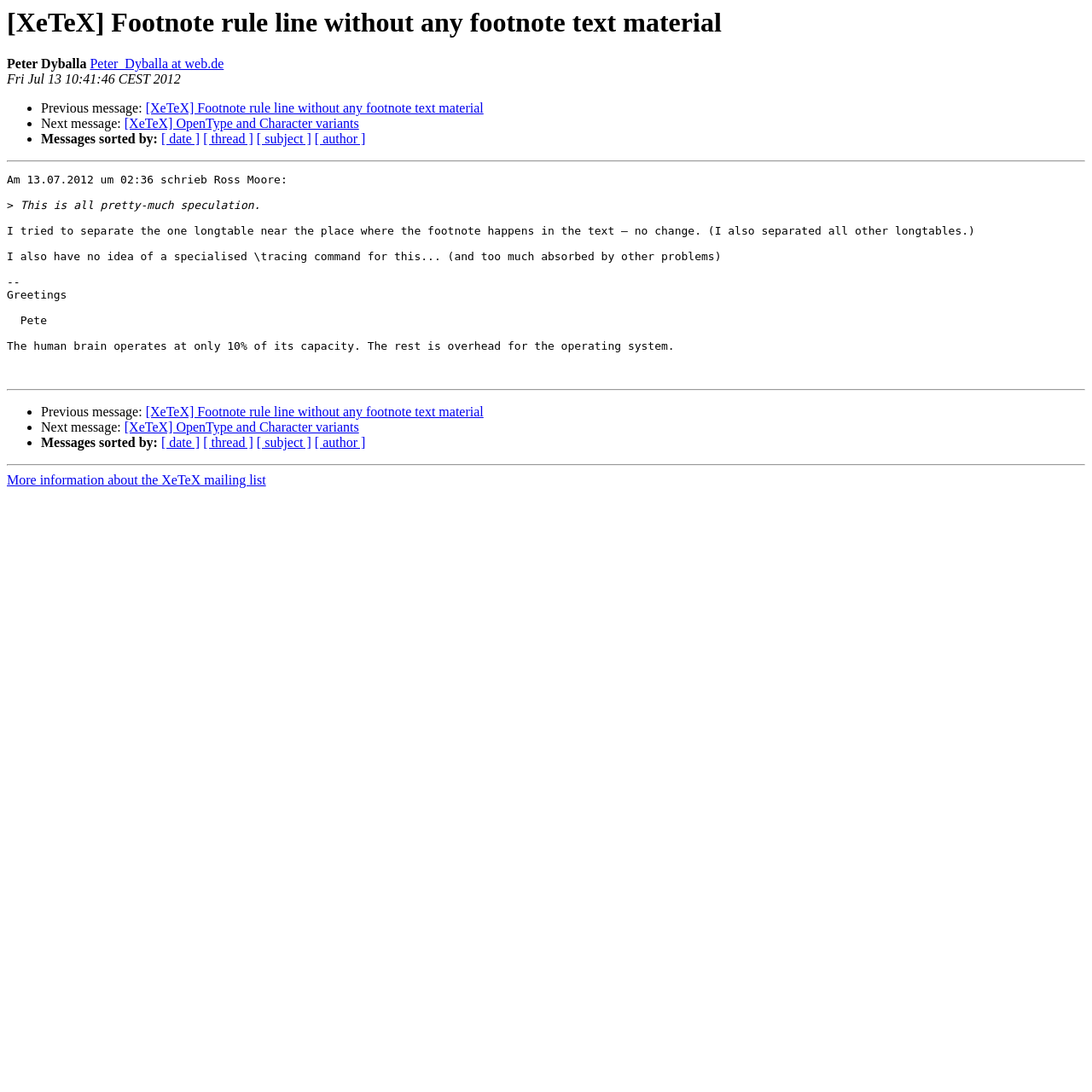Provide a comprehensive description of the webpage.

This webpage appears to be an archived email thread from the XeTeX mailing list. At the top, there is a heading with the title "[XeTeX] Footnote rule line without any footnote text material" and the name "Peter Dyballa" with a link to his email address. Below this, there is a timestamp "Fri Jul 13 10:41:46 CEST 2012".

The main content of the page is divided into sections by horizontal separators. The first section contains a message from Ross Moore, which is preceded by a list marker and a "Previous message" label. The message itself is a block of text that spans multiple lines. Below this, there are links to navigate to the previous or next message in the thread, as well as options to sort the messages by date, thread, subject, or author.

The second section contains a response from Pete, which is also preceded by a list marker and a "Previous message" label. The response is a longer block of text that discusses some technical issues related to XeTeX. Again, below this, there are links to navigate to the previous or next message in the thread, as well as options to sort the messages.

At the bottom of the page, there is a final horizontal separator, followed by a link to more information about the XeTeX mailing list.